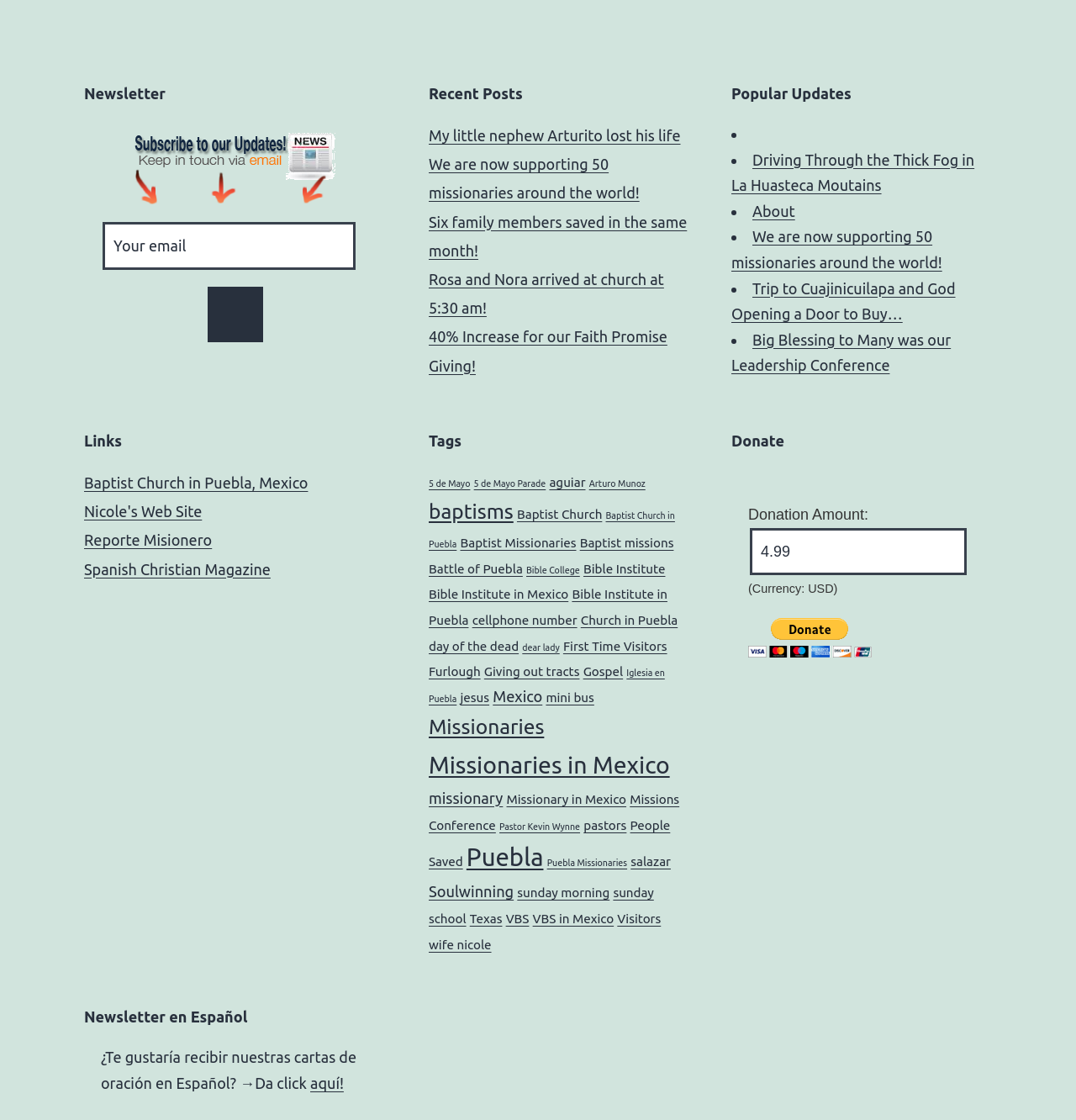Locate the bounding box coordinates of the element I should click to achieve the following instruction: "Visit 'Baptist Church in Puebla, Mexico' website".

[0.078, 0.423, 0.286, 0.438]